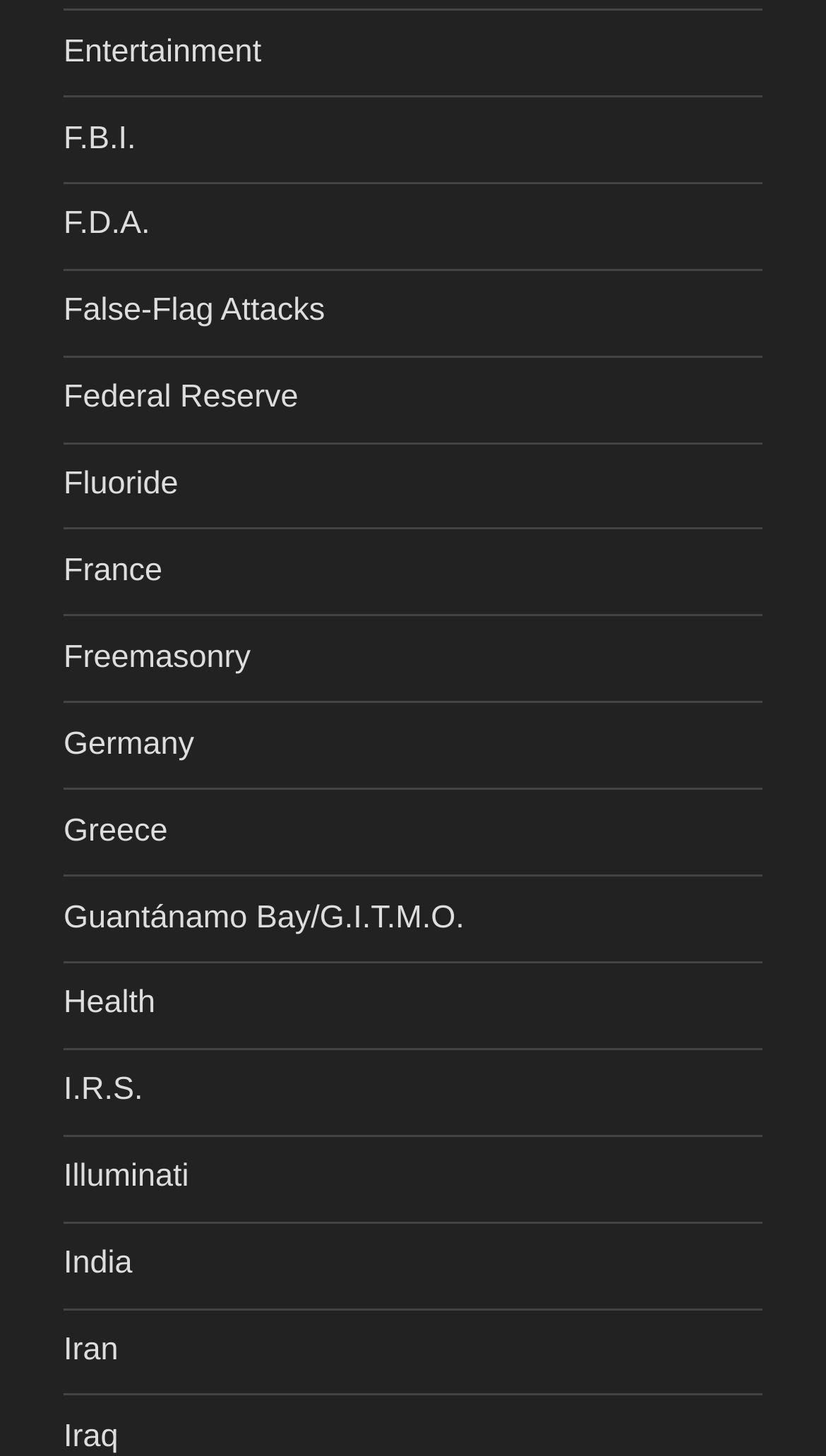What is the topic of the first link?
Answer the question with a single word or phrase derived from the image.

Entertainment